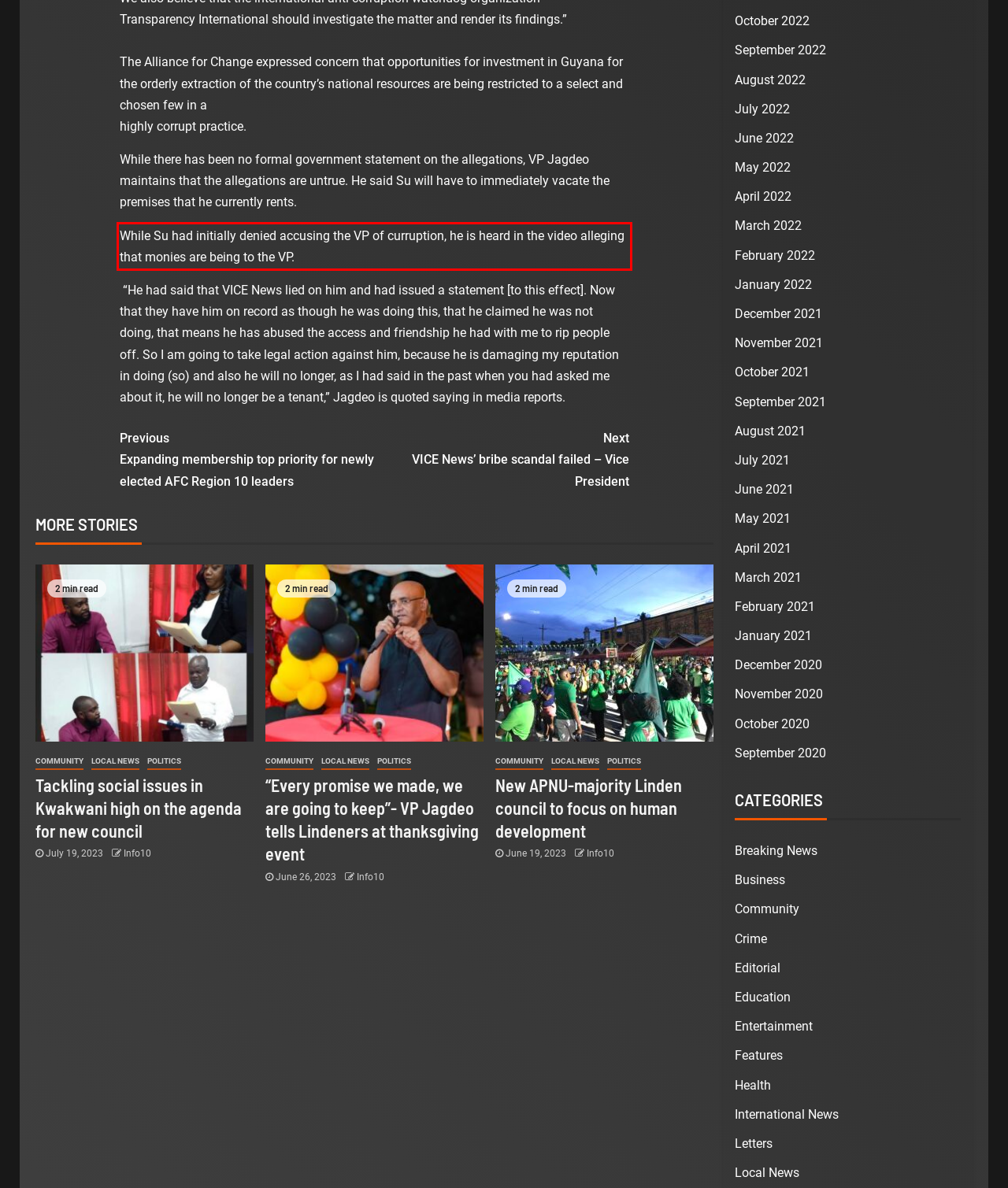Given a screenshot of a webpage with a red bounding box, please identify and retrieve the text inside the red rectangle.

While Su had initially denied accusing the VP of curruption, he is heard in the video alleging that monies are being to the VP.